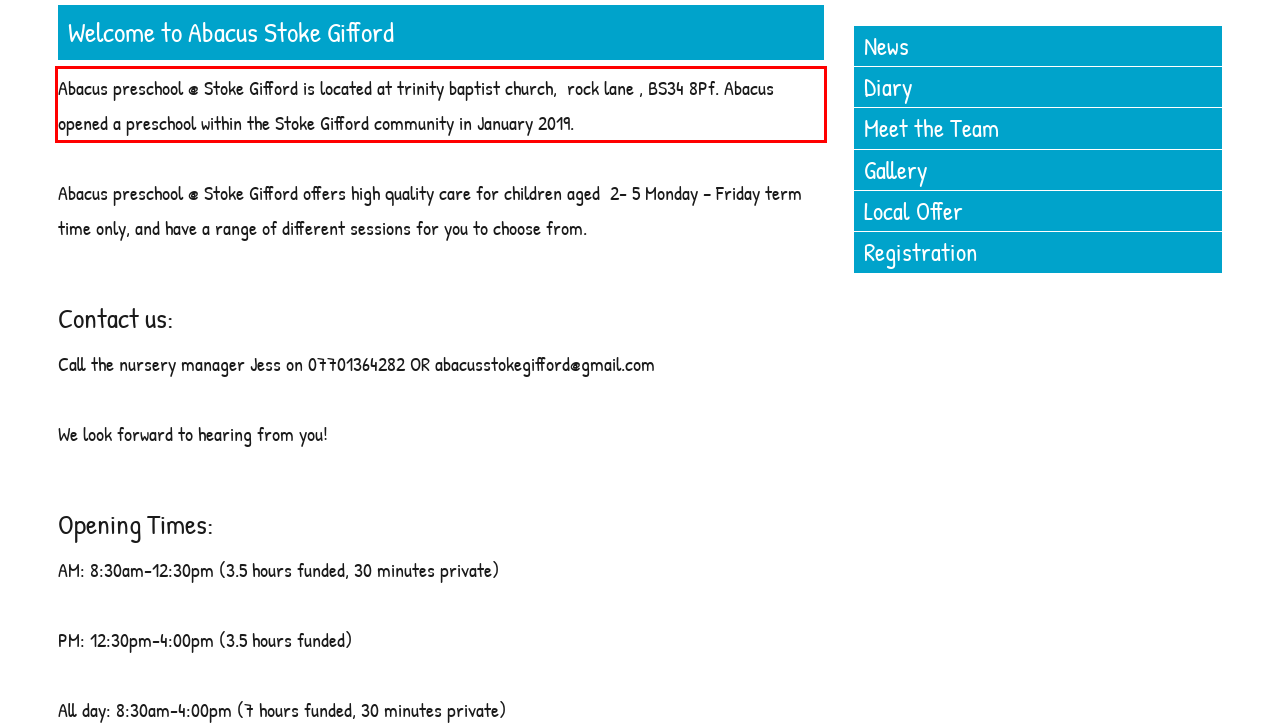Identify the text inside the red bounding box in the provided webpage screenshot and transcribe it.

Abacus preschool @ Stoke Gifford is located at trinity baptist church, rock lane , BS34 8Pf. Abacus opened a preschool within the Stoke Gifford community in January 2019.